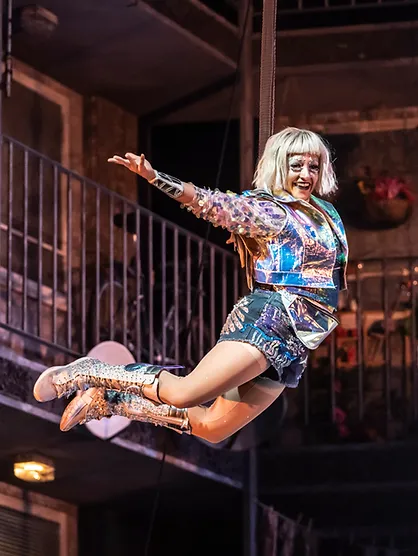Describe in detail everything you see in the image.

In a captivating scene from the production of "Peter Pan" at The Rep, a performer, embodying the character Tinkerbell, takes to the air with an exhilarating jump. Dressed in a dazzling, metallic costume that reflects the vibrant stage lights, she exudes a sense of joy and freedom as she swings gracefully from a harness. Her cheerful expression is complemented by her styled hair, framing her face and enhancing the magical atmosphere of the performance. The backdrop features an intricate set design reminiscent of a whimsical, urban environment, with hints of greenery peeking through, contributing to the overall enchanting feel of this family-friendly production.